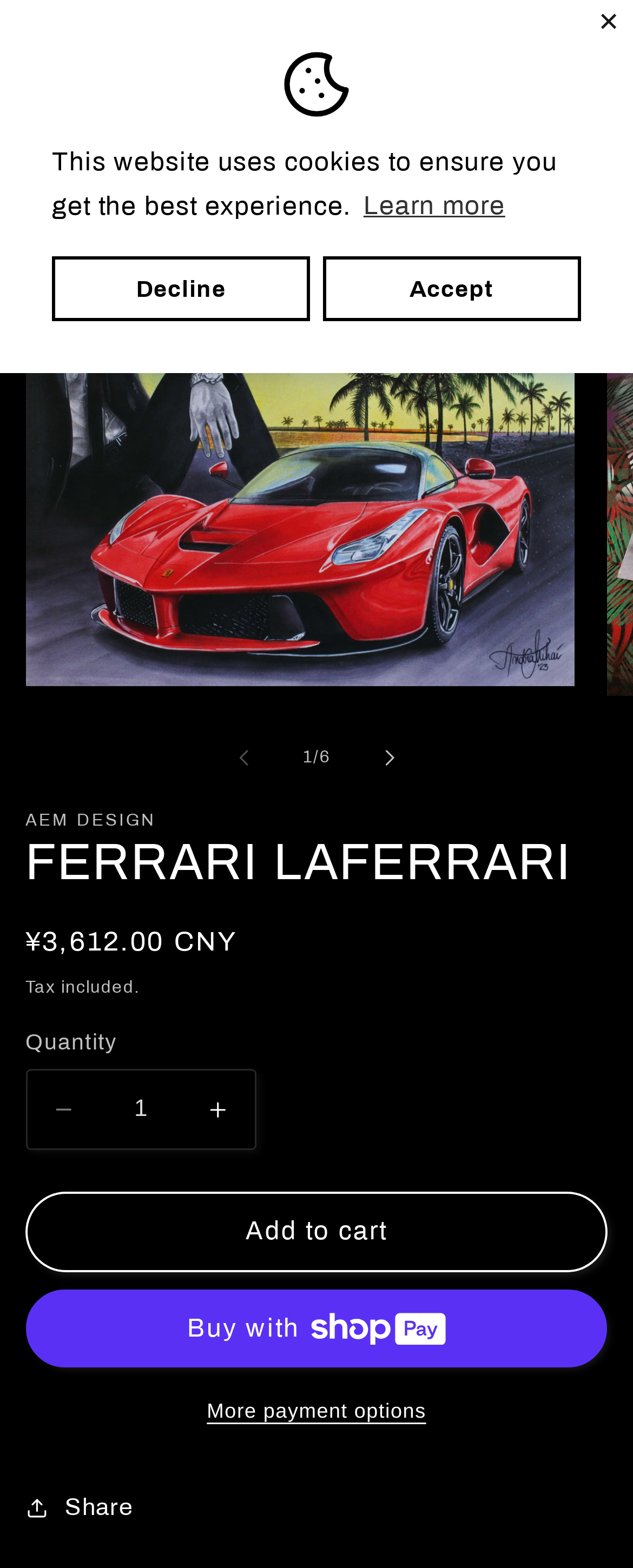Generate a thorough description of the webpage.

The webpage is about Ferrari LaFerrari, a luxury sports car. At the top, there is a banner with a logo "AEM Design" and a message about cookies, accompanied by three buttons: "Learn more", "Deny cookies", and "Allow cookies". On the top-right corner, there is a button to dismiss the cookie message.

Below the banner, there is a navigation menu with links to "Explore the newest art collection: Dirty Adrenaline", "AEM Design", and "Cart". There is also a search button and a menu button.

The main content of the webpage is a gallery viewer, which takes up most of the page. It displays an image of the Ferrari LaFerrari, with buttons to slide left and right. Above the image, there is a heading "FERRARI LAFERRARI" and a subheading "AEM DESIGN". Below the image, there is a section with pricing information, including the regular price and a message indicating that tax is included. There is also a quantity selector and buttons to decrease and increase the quantity.

Further down, there are buttons to "Add to cart", "Buy now with ShopPay", and "More payment options". The ShopPay button has an associated image. At the bottom of the page, there is a share button.

Throughout the page, there are several static text elements providing additional information, such as a message about the use of cookies and a caption for the image.